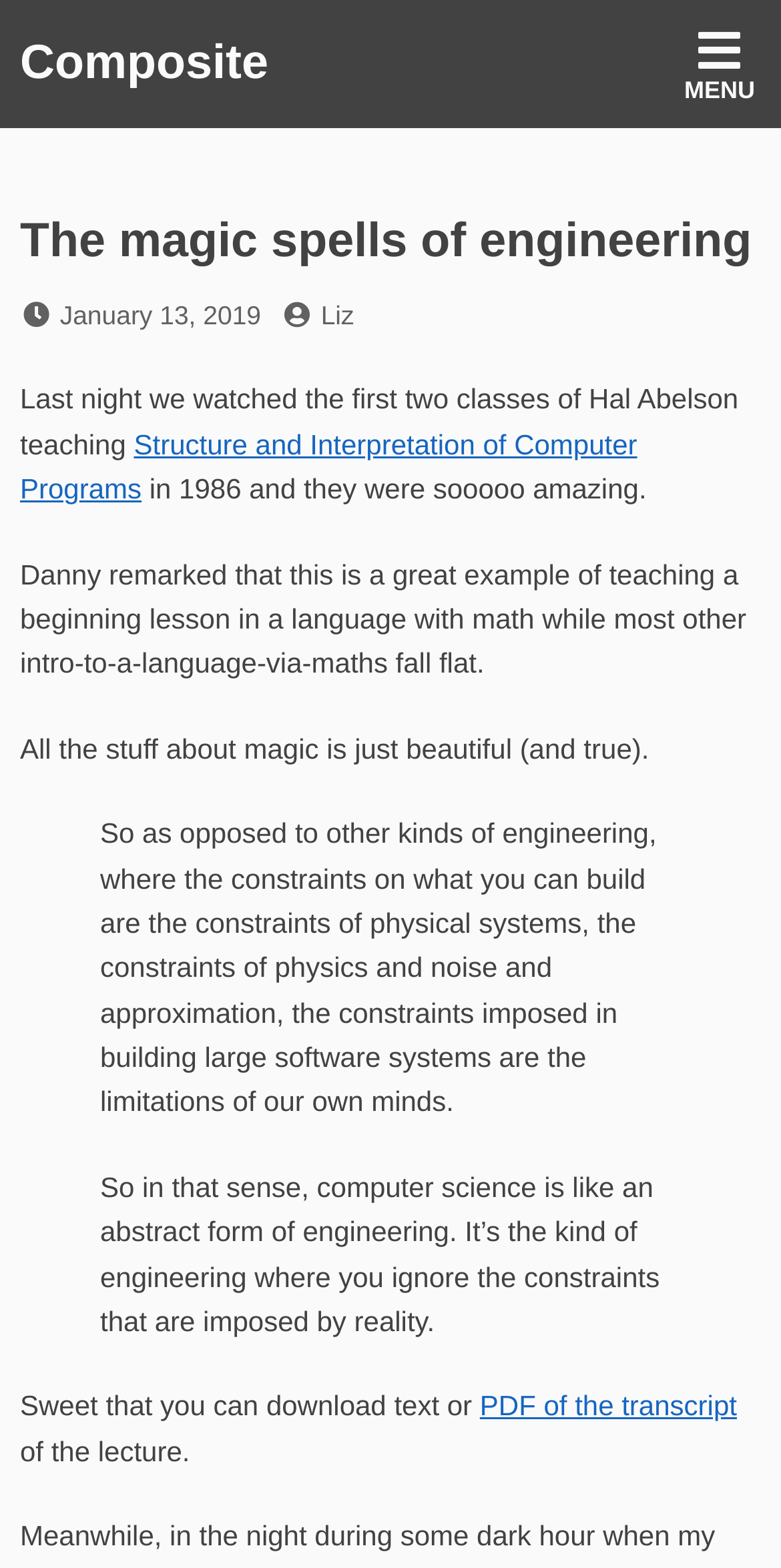Respond to the question below with a single word or phrase:
What is special about computer science engineering?

it ignores physical constraints